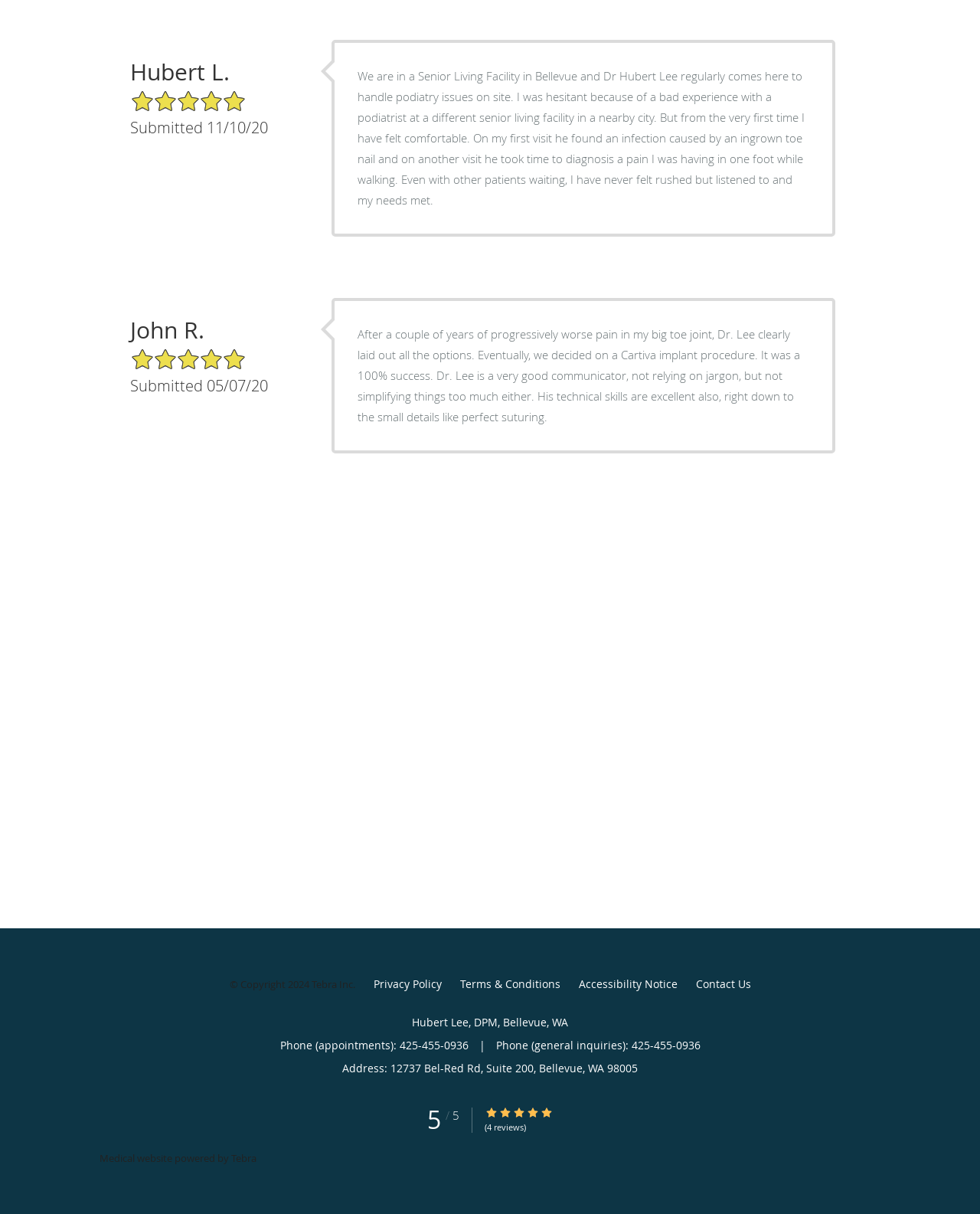Locate the bounding box coordinates of the UI element described by: "Tebra". Provide the coordinates as four float numbers between 0 and 1, formatted as [left, top, right, bottom].

[0.236, 0.948, 0.262, 0.96]